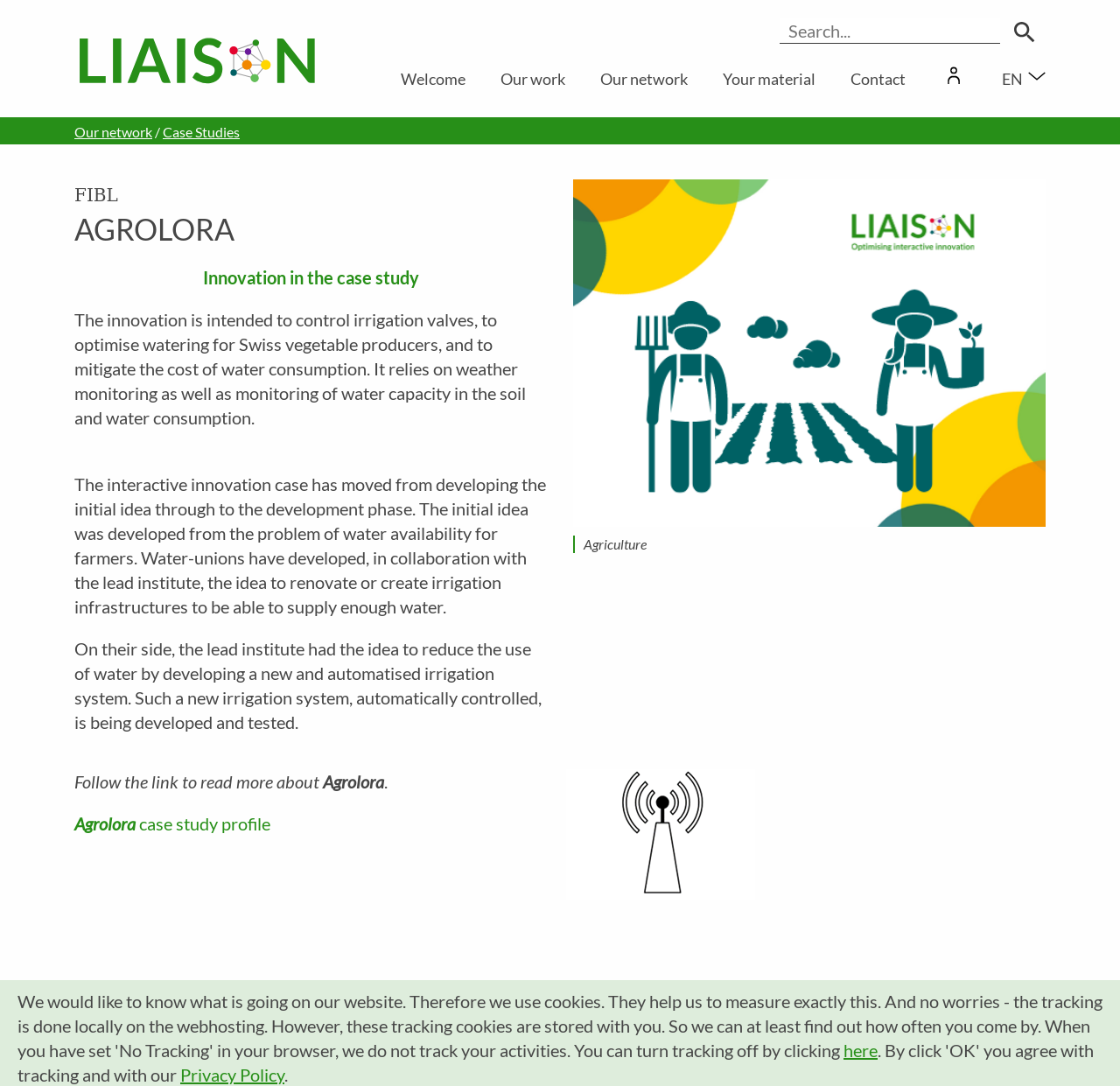Identify and provide the bounding box for the element described by: "Our work".

[0.447, 0.06, 0.505, 0.106]